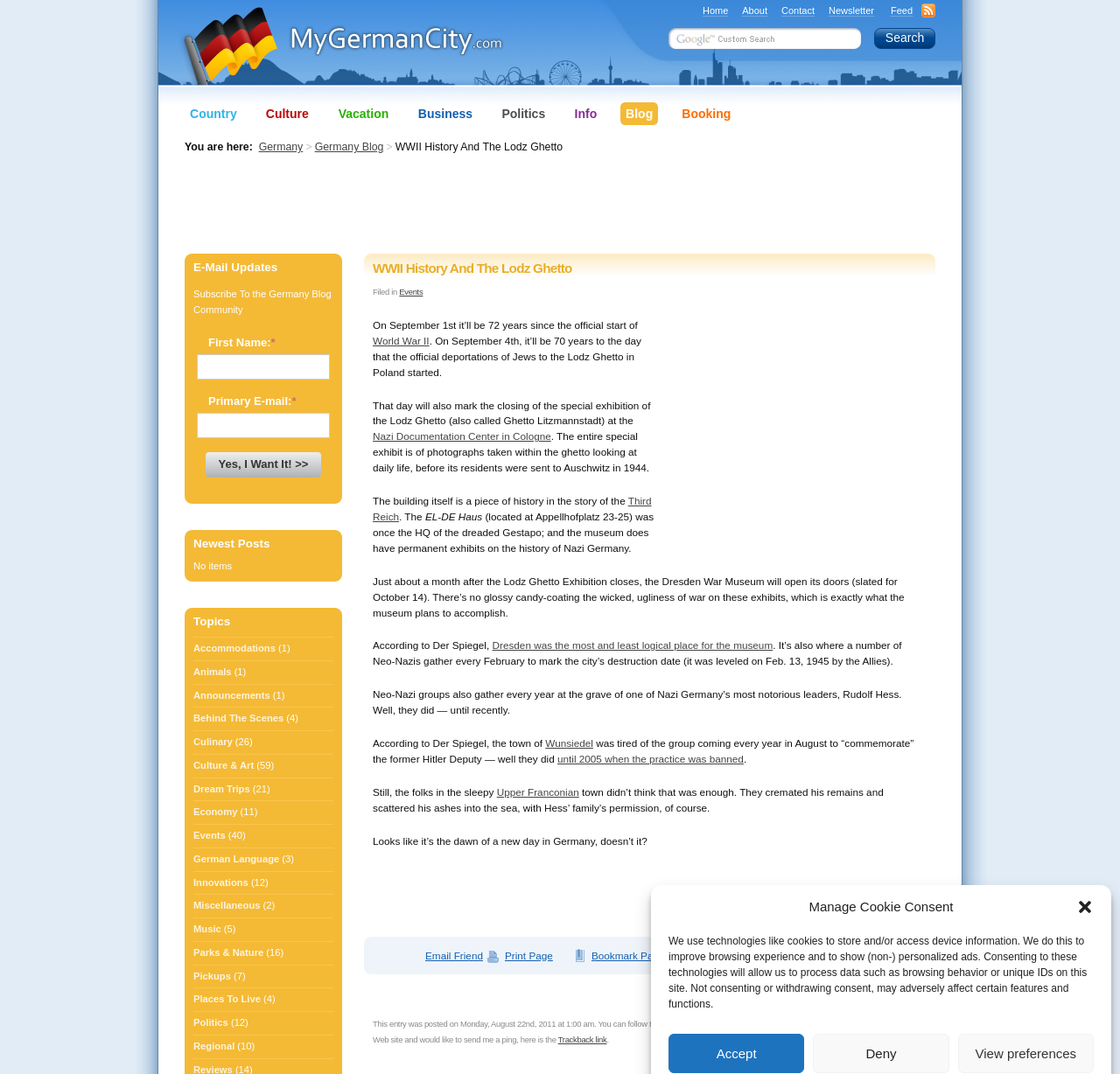Provide a comprehensive caption for the webpage.

This webpage is about WWII history and the Lodz Ghetto, with a focus on a special exhibit at the Nazi Documentation Center in Cologne and a new War Museum. At the top of the page, there is a button to close a dialog box and a notification about cookies and data processing. Below this, there is a heading "WWII History And The Lodz Ghetto" followed by a brief description of the exhibit.

The main content of the page is divided into several sections. The first section discusses the Lodz Ghetto exhibit, which features photographs of daily life in the ghetto before its residents were sent to Auschwitz in 1944. The exhibit is located at the Nazi Documentation Center in Cologne, a building with a significant history in the story of the Third Reich.

The next section mentions the upcoming opening of the Dresden War Museum, which will feature exhibits on the history of Nazi Germany without sugarcoating the harsh realities of war. The museum's location in Dresden is notable, as it was a city that was heavily bombed by the Allies during the war and is still a gathering place for Neo-Nazis today.

The page also includes a section about the town of Wunsiedel, which was once a gathering place for Neo-Nazis to commemorate the former Hitler Deputy, Rudolf Hess. However, the town banned the practice in 2005 and eventually cremated Hess' remains and scattered his ashes into the sea.

At the bottom of the page, there are several links to related articles, including "Email Friend", "Print Page", "Bookmark Page", and "Share Page". There is also a section for subscribing to the Germany Blog Community, with fields to enter a first name, primary email, and a dropdown menu to select a subscription option. Additionally, there are headings for "Newest Posts", "Topics", and a list of topics with links to related articles, such as "Accommodations", "Animals", "Announcements", and more.